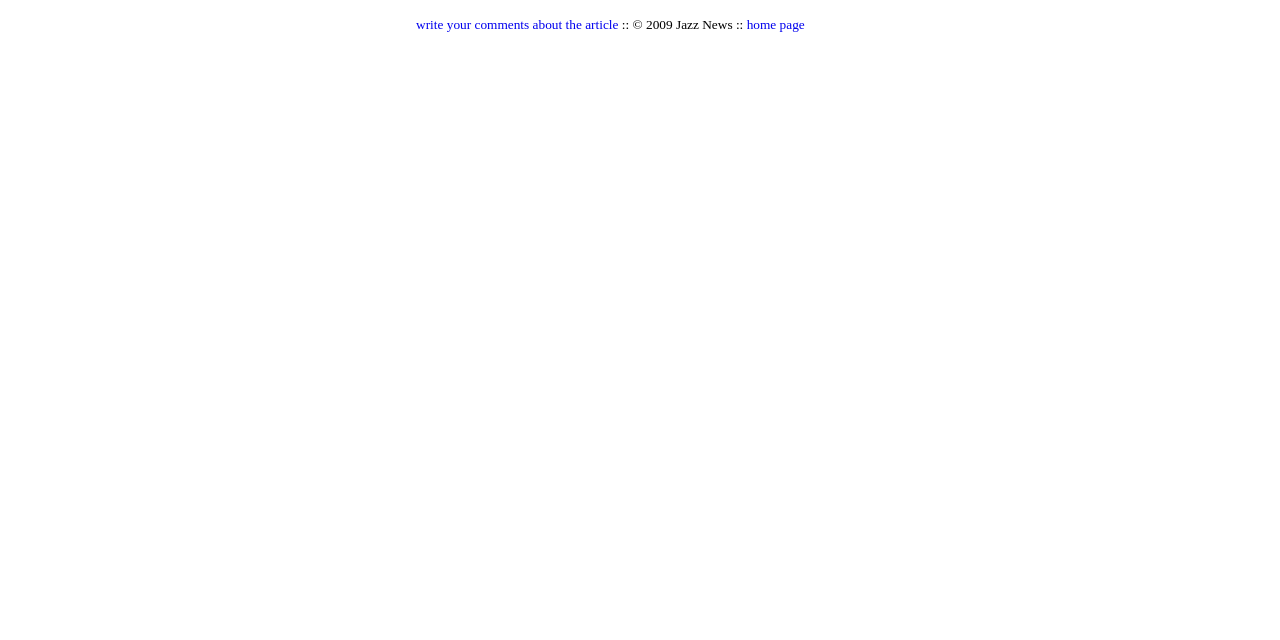Using the format (top-left x, top-left y, bottom-right x, bottom-right y), and given the element description, identify the bounding box coordinates within the screenshot: home page

[0.583, 0.027, 0.629, 0.05]